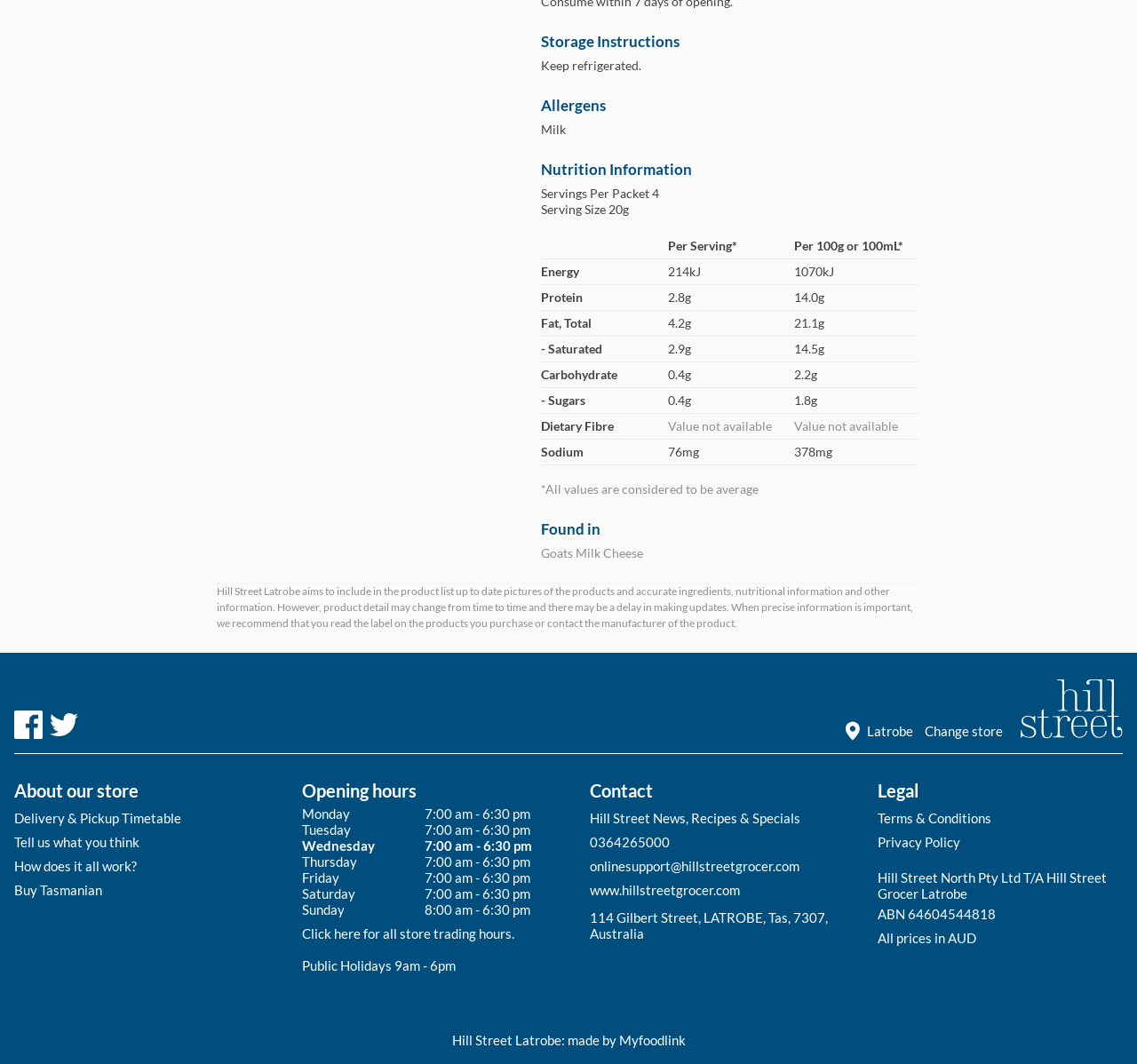Please provide the bounding box coordinate of the region that matches the element description: Delivery & Pickup Timetable. Coordinates should be in the format (top-left x, top-left y, bottom-right x, bottom-right y) and all values should be between 0 and 1.

[0.012, 0.757, 0.228, 0.78]